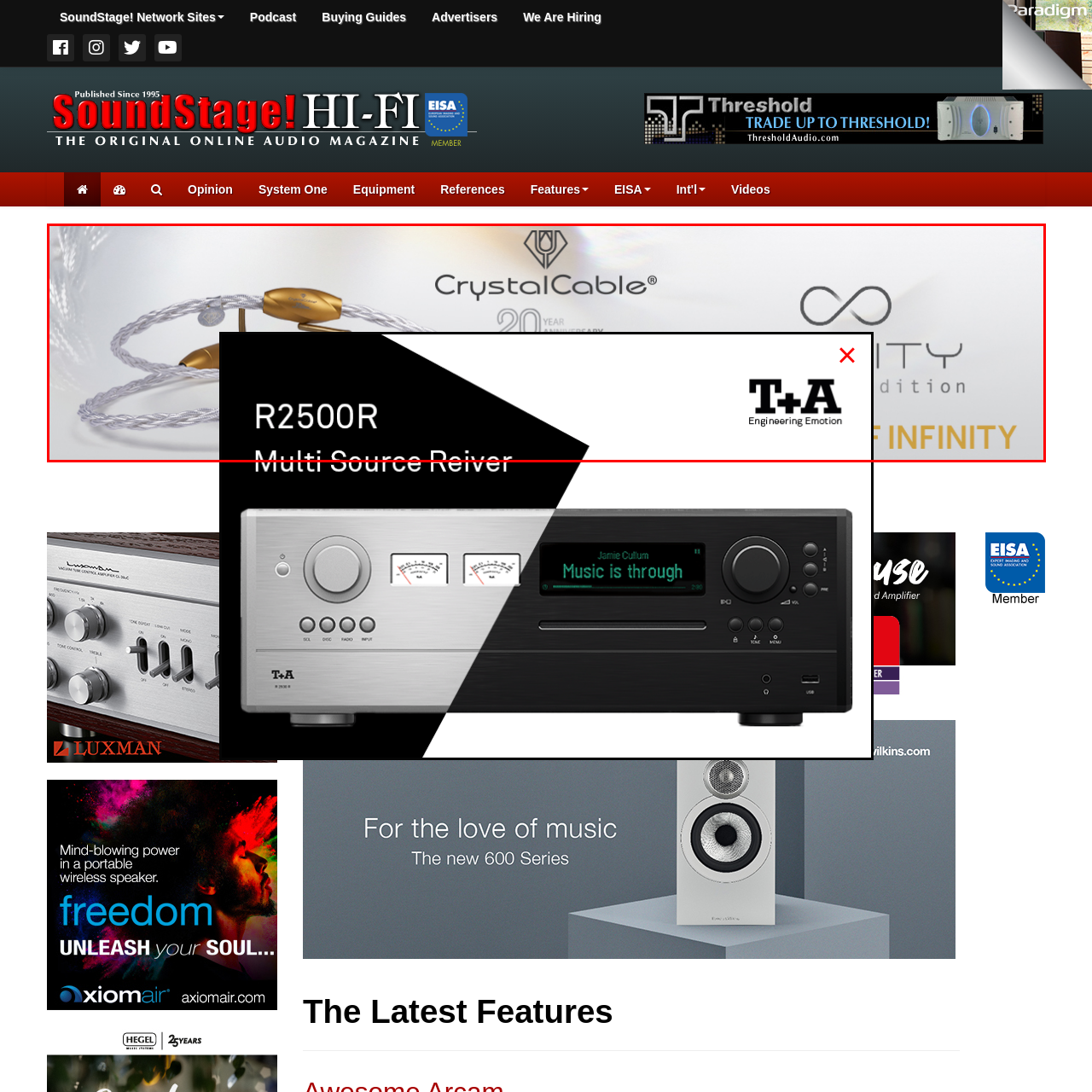What type of equipment is the focus of the composition?
Inspect the image enclosed by the red bounding box and respond with as much detail as possible.

The caption suggests that the overall composition is focused on premium audio equipment, which is ideal for audiophiles seeking superior sound quality and reliability.